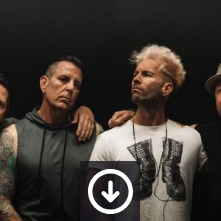Elaborate on the image with a comprehensive description.

The image features the band Grey Daze, showcasing a striking visual with the members posed against a dark backdrop. They embody a blend of rock and alternative styles, dressed casually yet fashionably, emphasizing their unique aesthetic. The lead vocalist takes center stage, sporting a white shirt with bold graphic details, while the other members exude a mix of attitude and confidence. The image invites viewers to download a press shot, capturing the essence of the band's identity as they prepare for their upcoming activities and performances.